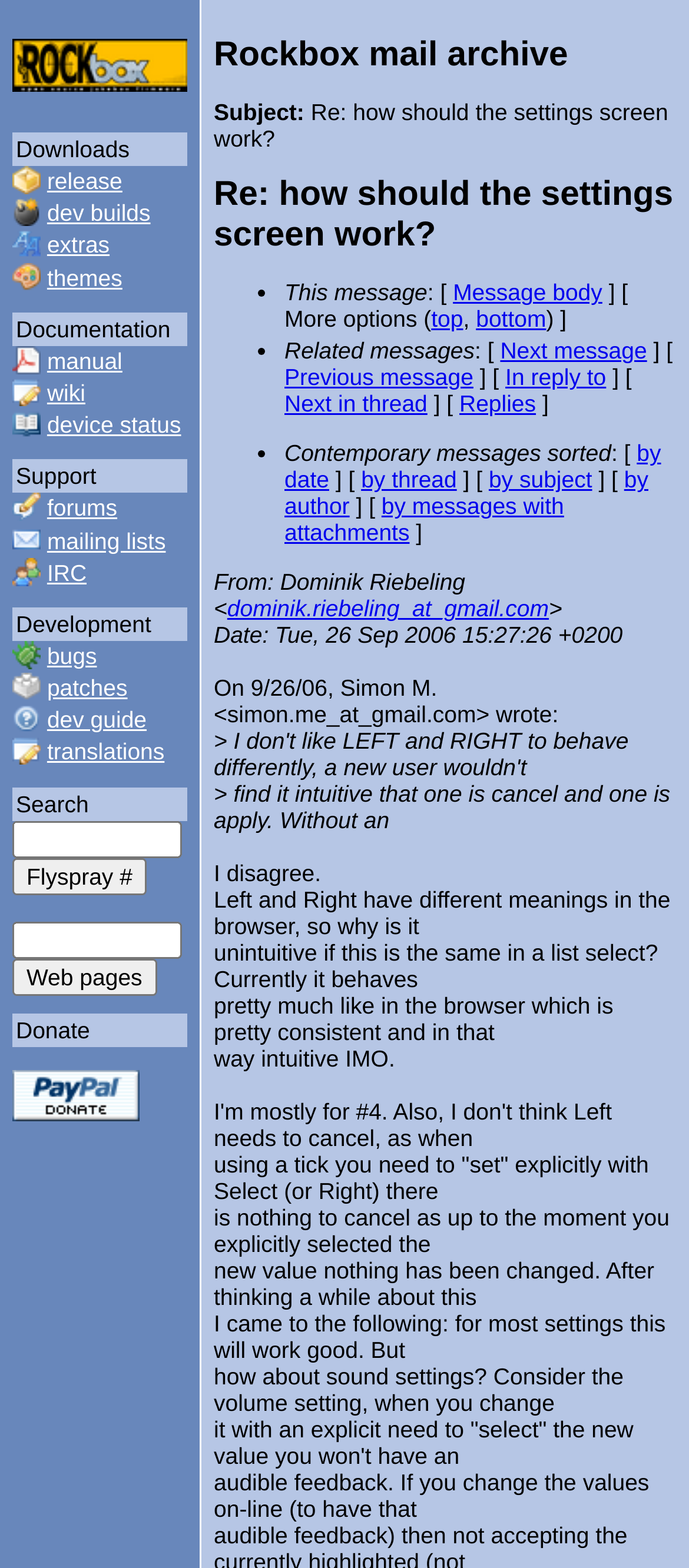What is the title or heading displayed on the webpage?

Rockbox mail archive